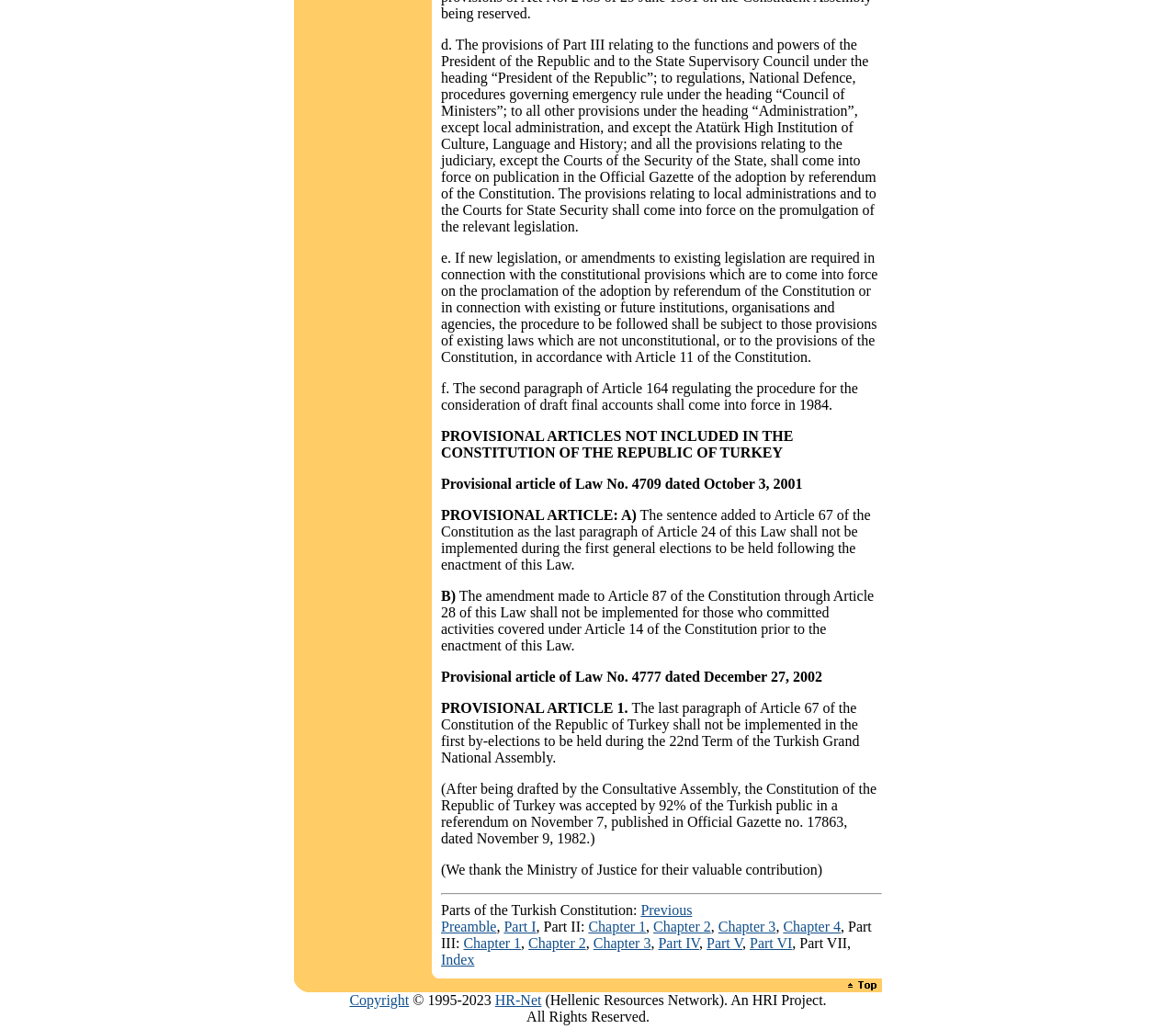Determine the bounding box coordinates for the area that should be clicked to carry out the following instruction: "Click on the 'Previous' link".

[0.545, 0.877, 0.589, 0.892]